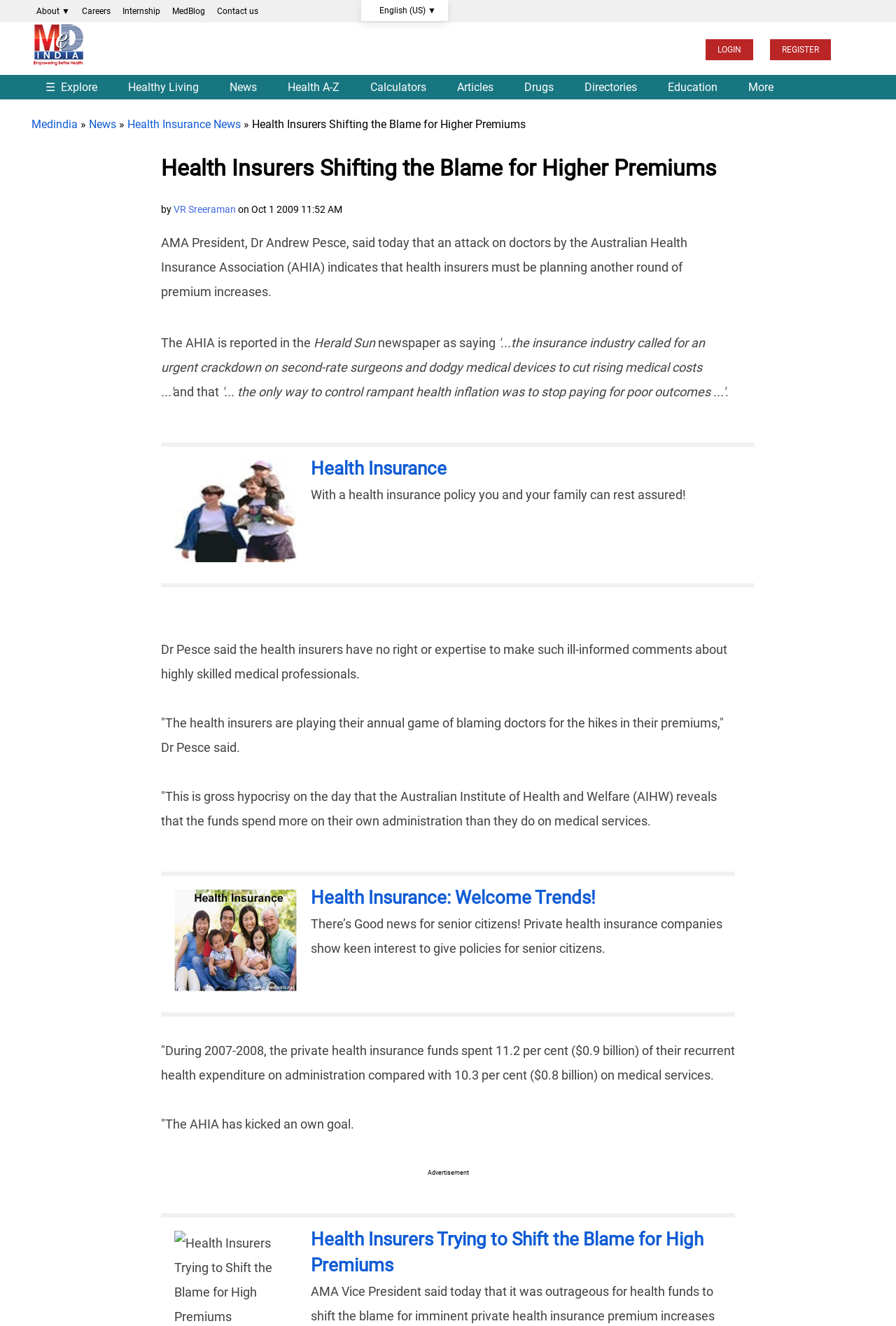Determine the bounding box coordinates for the region that must be clicked to execute the following instruction: "Click on About".

[0.035, 0.001, 0.084, 0.016]